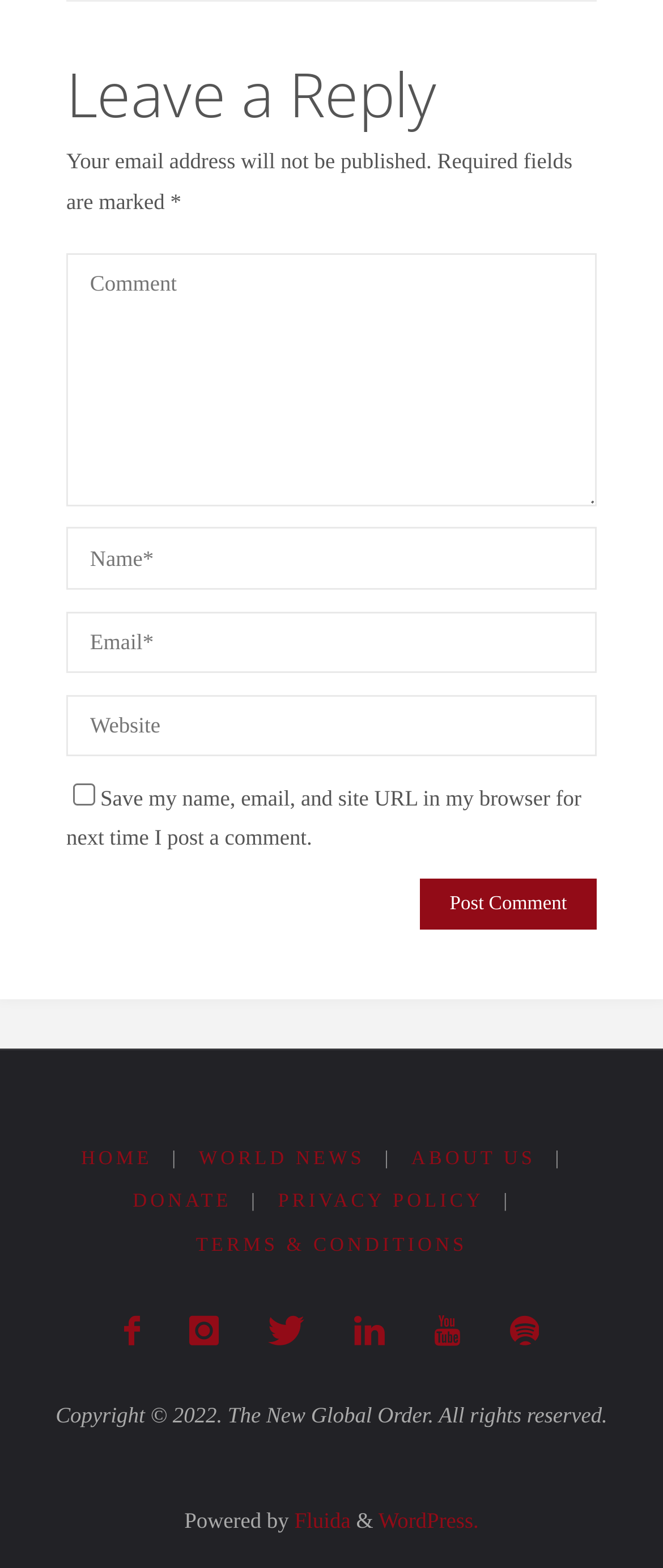Determine the bounding box coordinates of the element that should be clicked to execute the following command: "Visit the world news page".

[0.3, 0.732, 0.55, 0.745]